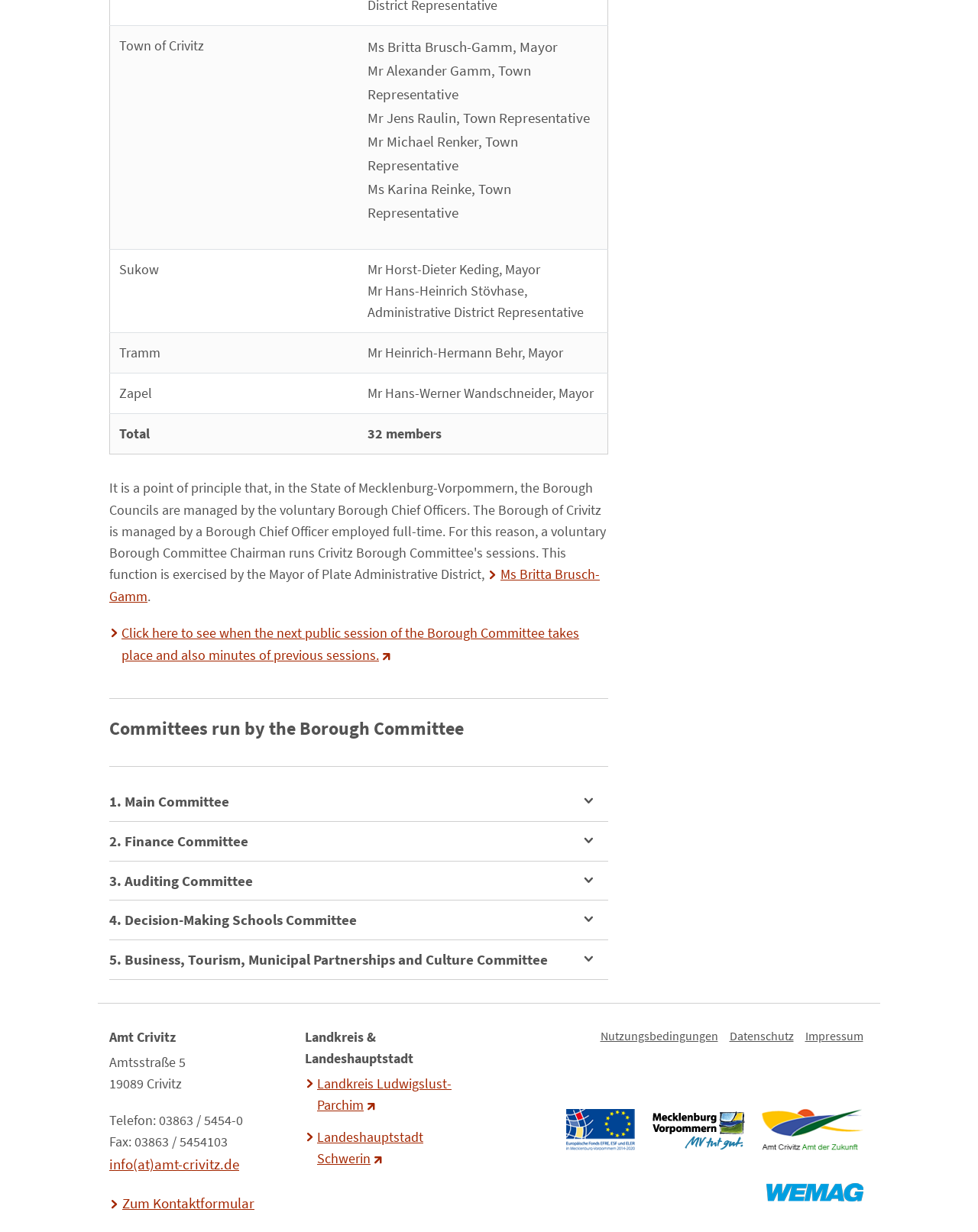Locate the coordinates of the bounding box for the clickable region that fulfills this instruction: "Click on the link 'Impressum'".

[0.817, 0.833, 0.888, 0.849]